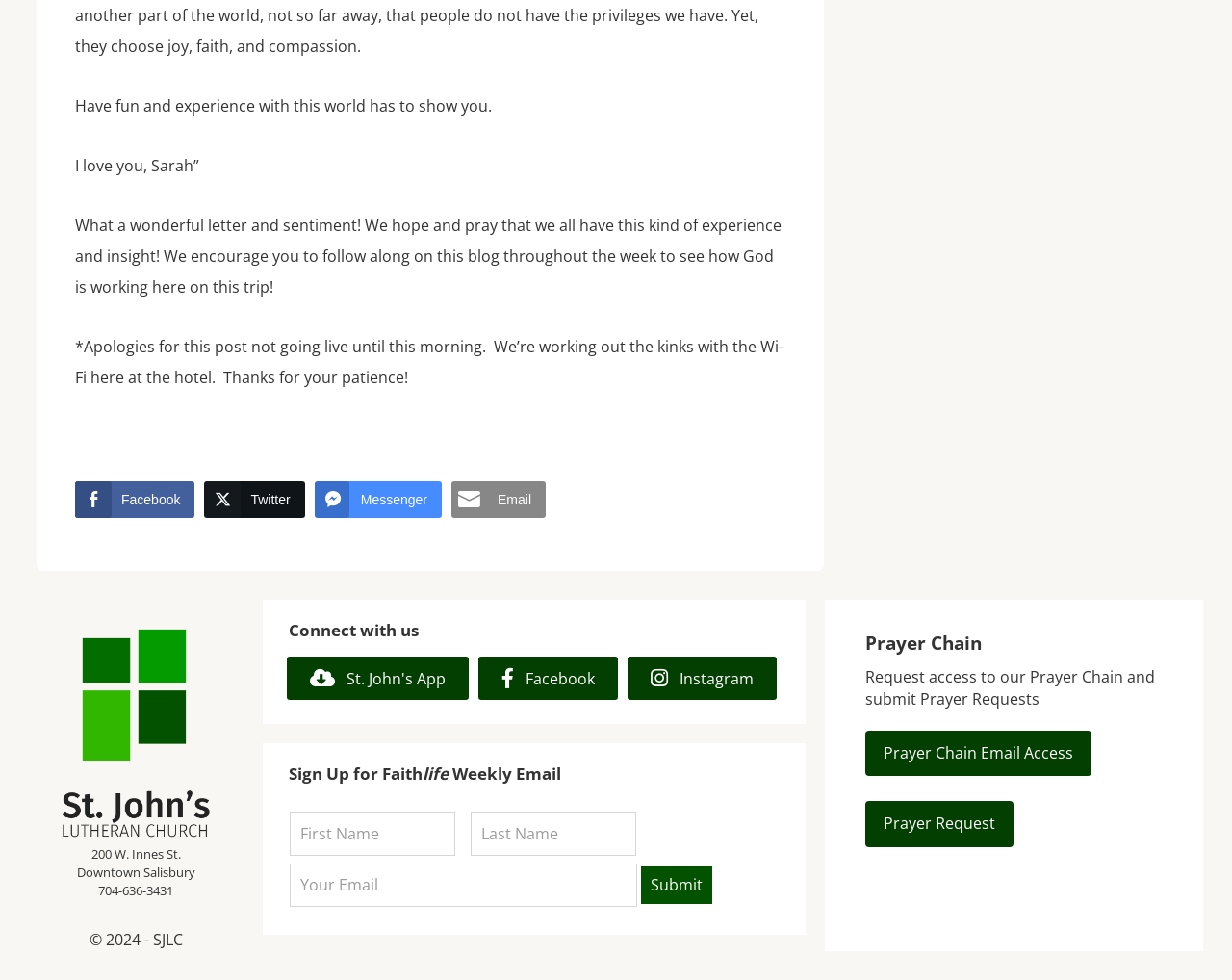Locate the bounding box coordinates of the element to click to perform the following action: 'Request Prayer Chain Email Access'. The coordinates should be given as four float values between 0 and 1, in the form of [left, top, right, bottom].

[0.702, 0.745, 0.886, 0.792]